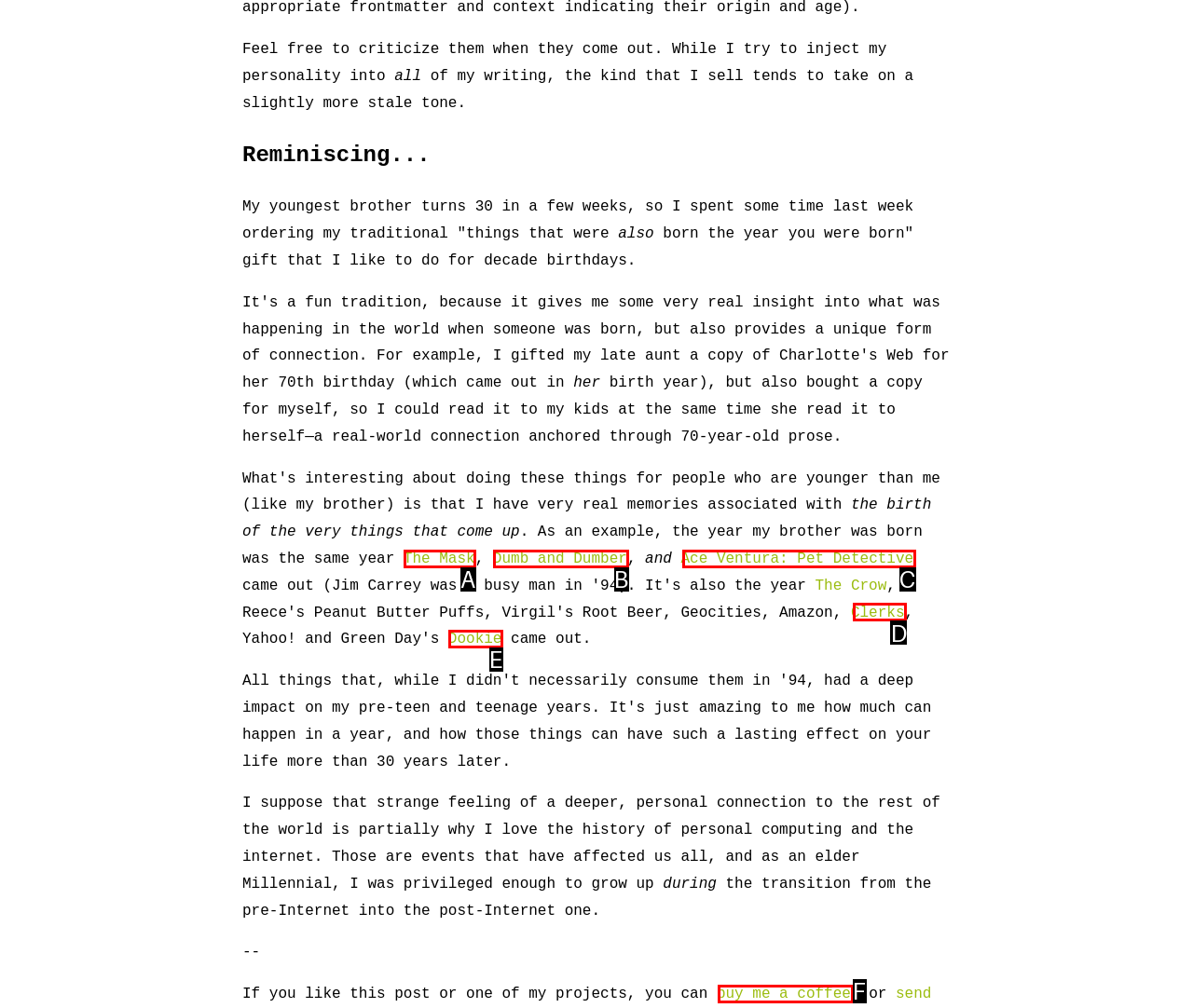Based on the provided element description: Stationery and Books, identify the best matching HTML element. Respond with the corresponding letter from the options shown.

None